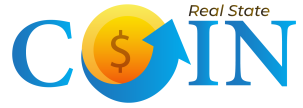What is the shape of the logo's background?
Please give a detailed and thorough answer to the question, covering all relevant points.

The logo's background is described as circular, transitioning from yellow to orange and blue, suggesting innovation and growth in the financial sector.